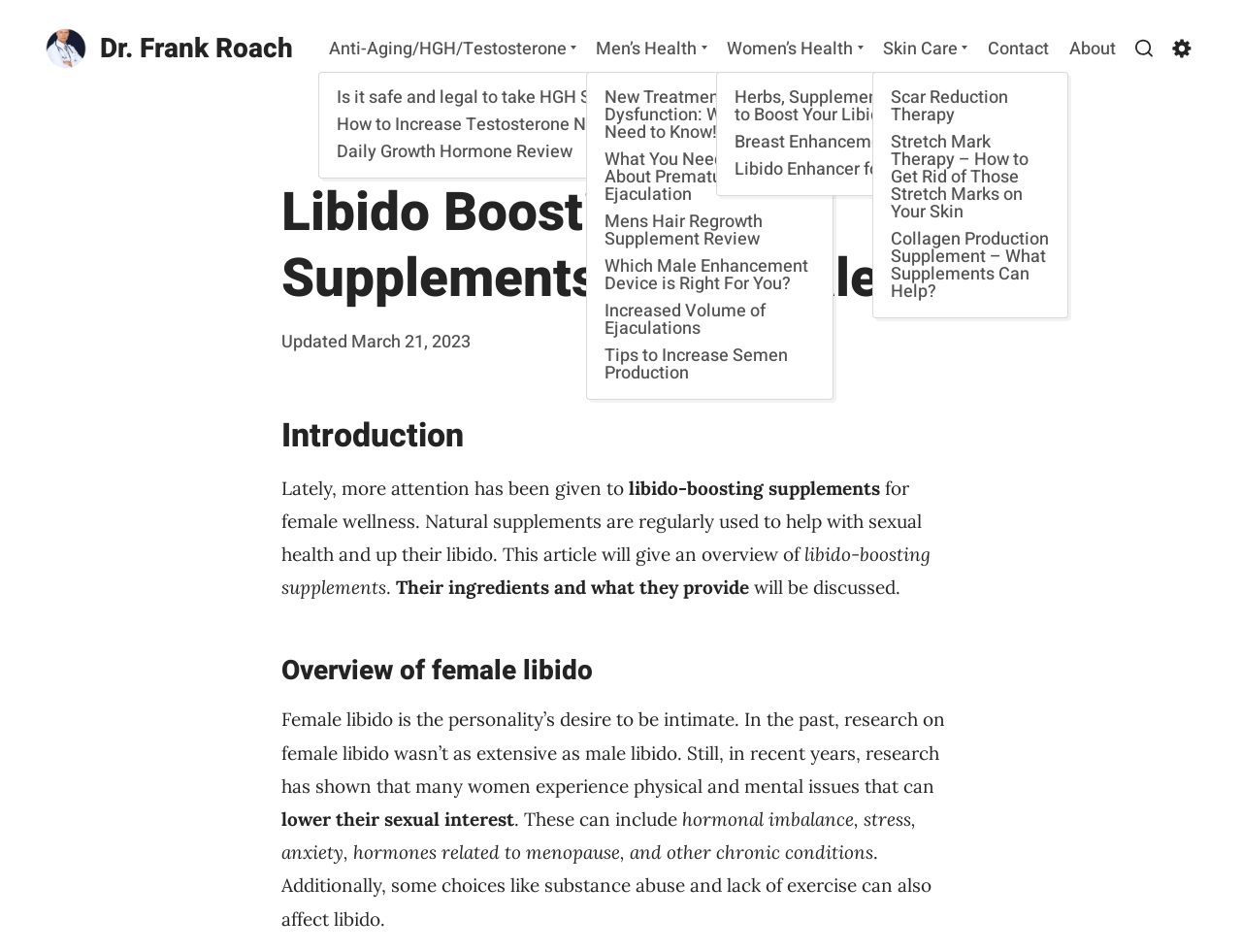What is the date of the last update of this article?
Utilize the image to construct a detailed and well-explained answer.

The date of the last update of this article is March 21, 2023, which can be inferred from the link 'Updated March 21, 2023' in the header section.